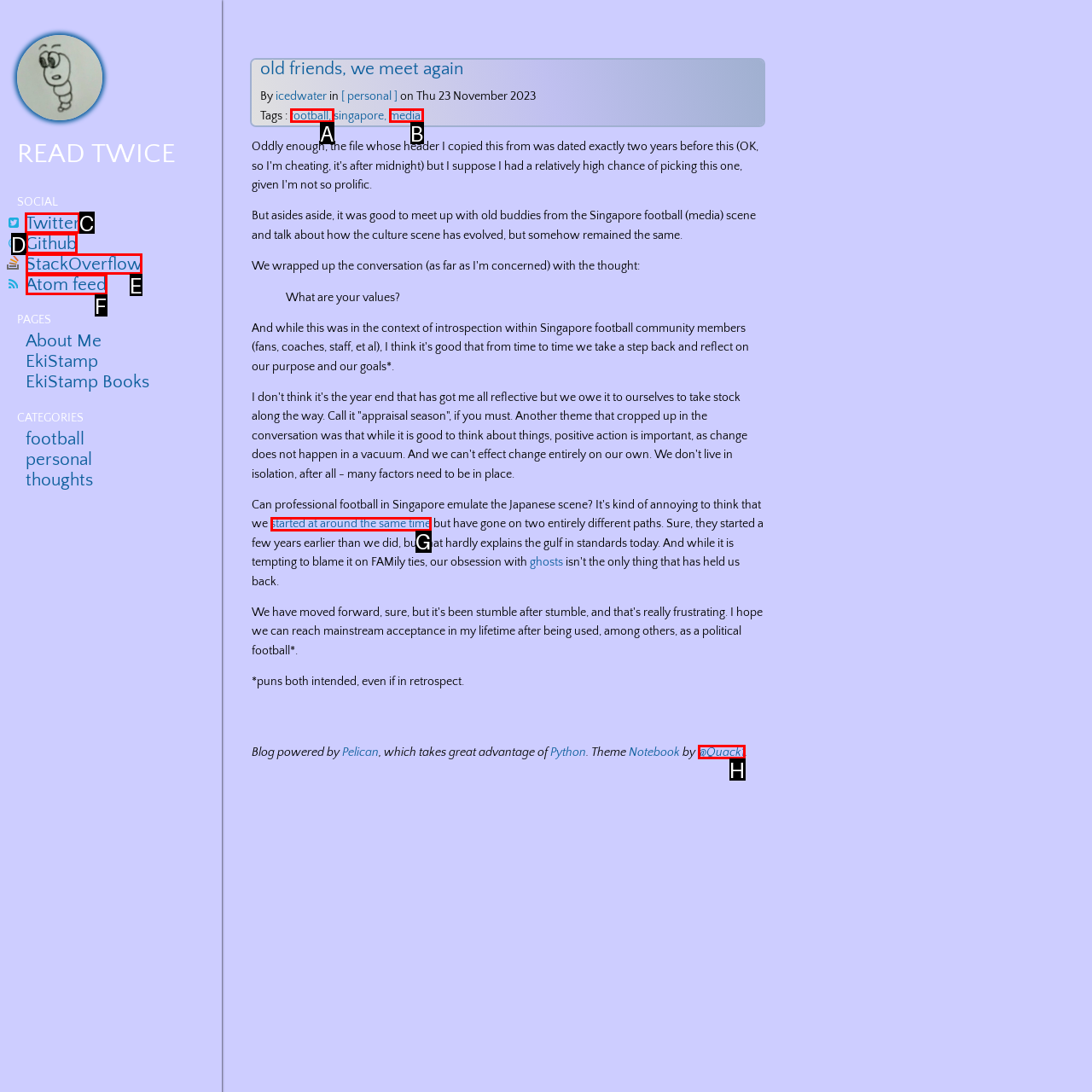To achieve the task: Click on the Twitter link, which HTML element do you need to click?
Respond with the letter of the correct option from the given choices.

C